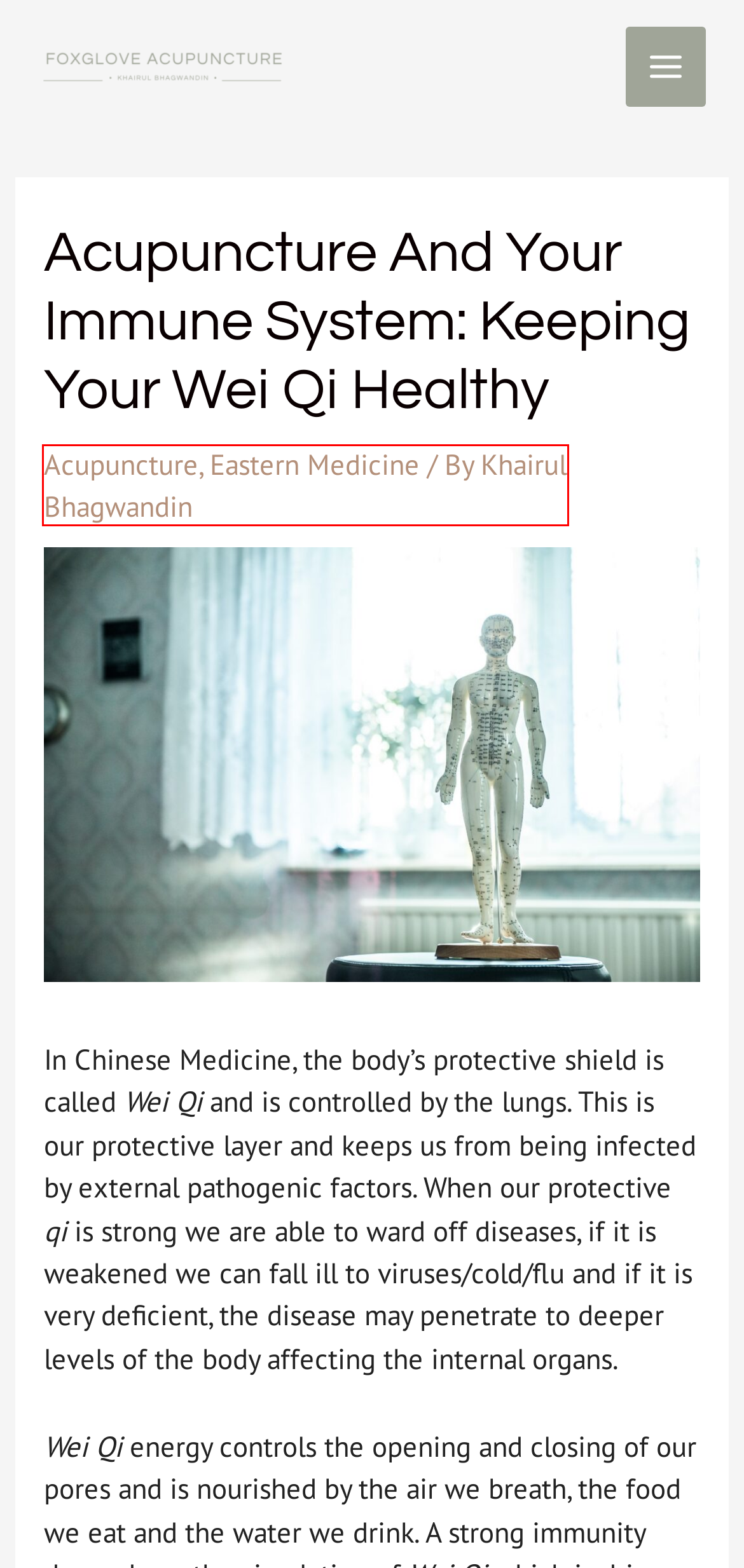Examine the screenshot of a webpage with a red bounding box around a UI element. Your task is to identify the webpage description that best corresponds to the new webpage after clicking the specified element. The given options are:
A. Guides
B. Eastern Medicine
C. Stress effects on the body
D. Construction
E. Unlocking Your Radiance: The Art and Science of Facial Gua Sha in Traditional Chinese Medicine
F. Acupuncture
G. Khairul Bhagwandin
H. A Holistic Approach to Sports Medicine

G